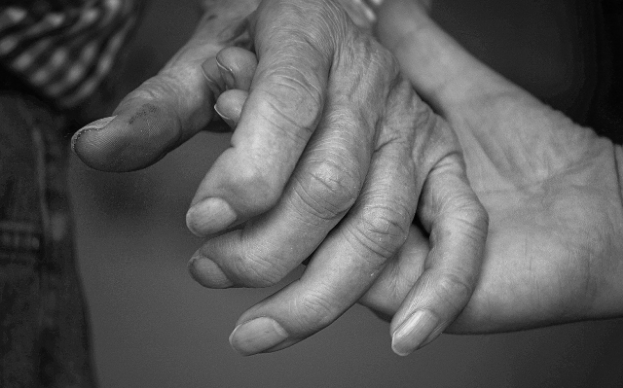Break down the image and describe each part extensively.

The image captures a poignant moment of connection between two hands, symbolizing care and support. One hand appears older and more worn, with visible signs of age such as wrinkles and a slightly weathered texture, while the other hand is younger and smoother, representing tenderness and compassion. The fingers are interwoven, conveying a sense of unity and solidarity, which resonates well with themes of assistance and guidance, particularly in the context of dementia support. This imagery aligns closely with the topic of the “Help for Dementia” hypnosis resources, emphasizing the importance of empathetic relationships in navigating life's challenges.